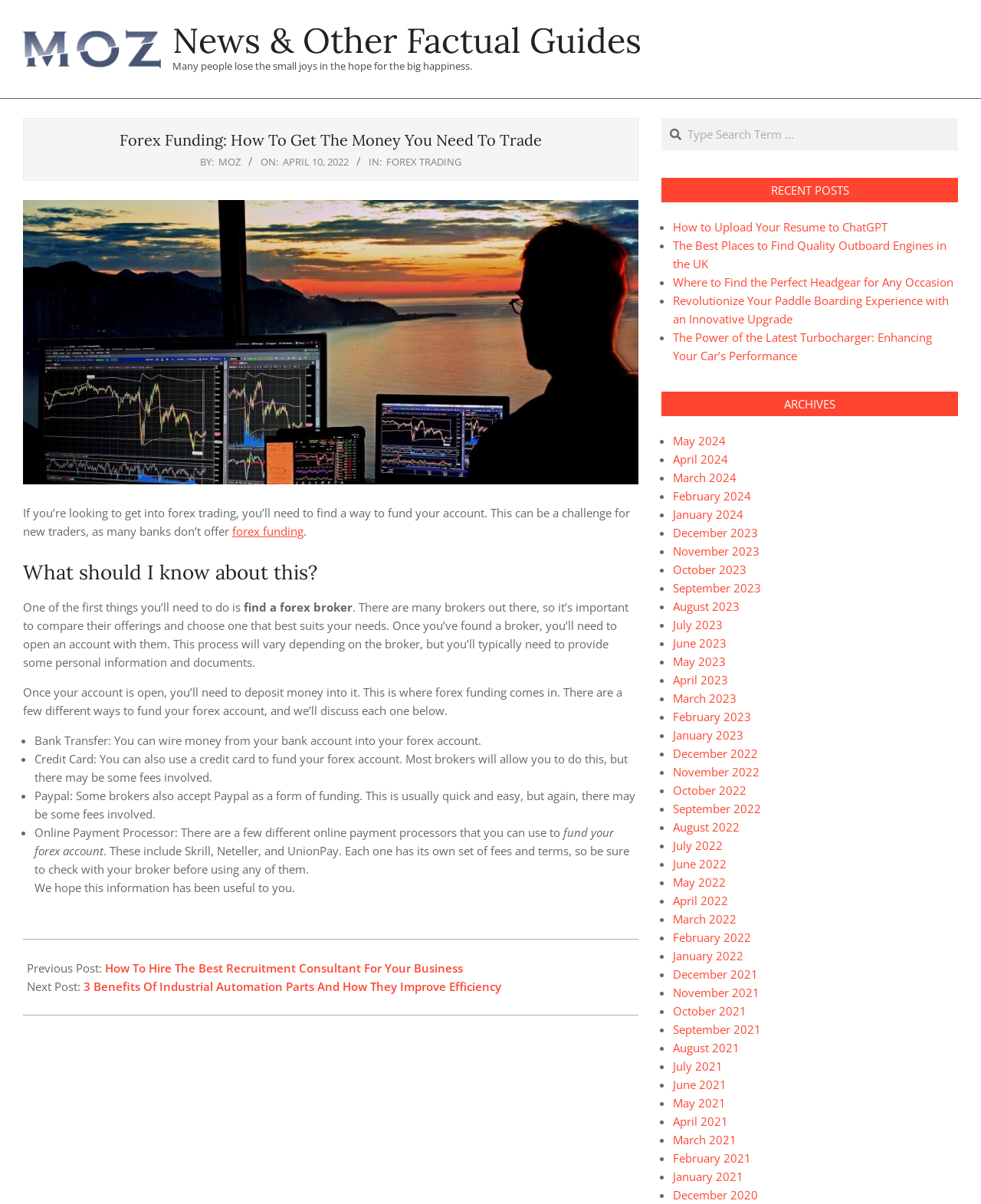Who is the author of the current article?
From the details in the image, answer the question comprehensively.

The author of the current article can be determined by looking at the 'BY:' section, which mentions 'MOZ' as the author. This section is located below the main heading and provides information about the author of the article.